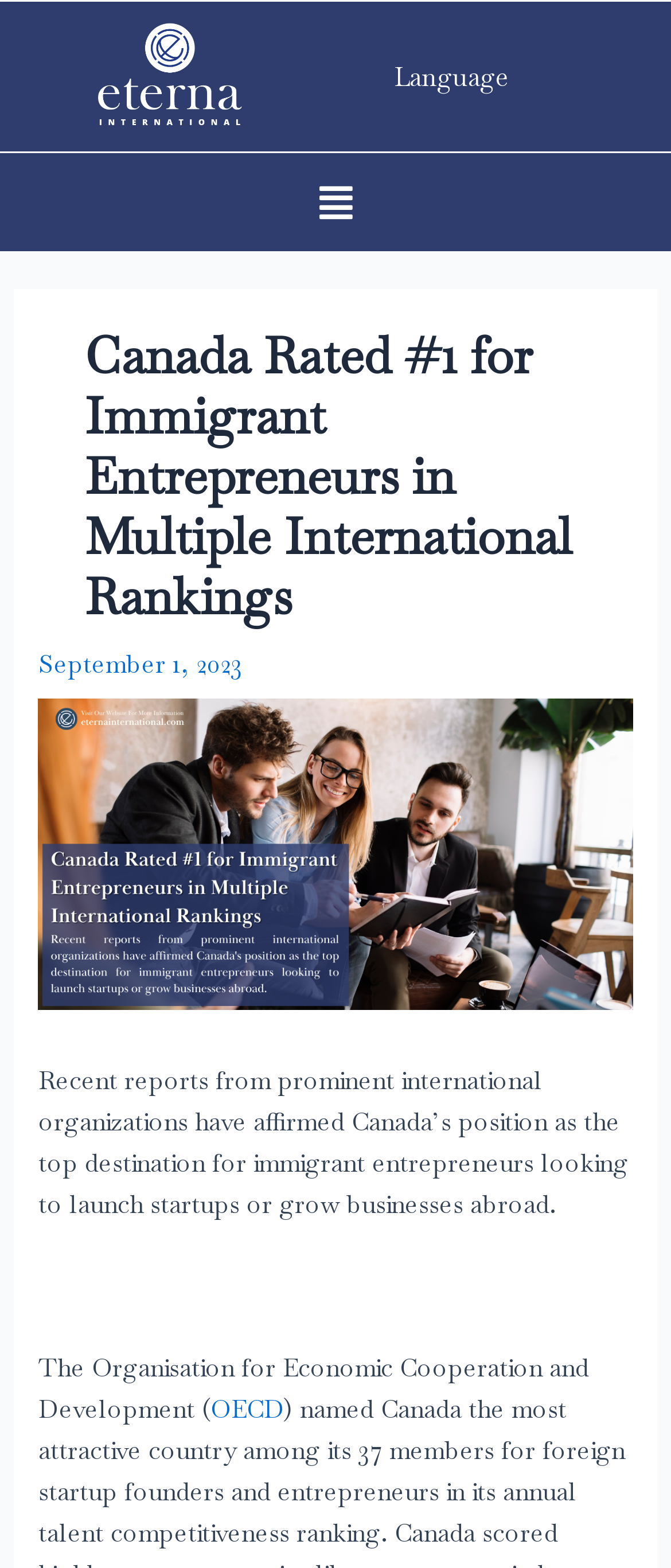What is the purpose of the webpage?
Based on the image, provide a one-word or brief-phrase response.

To inform about Canada's ranking